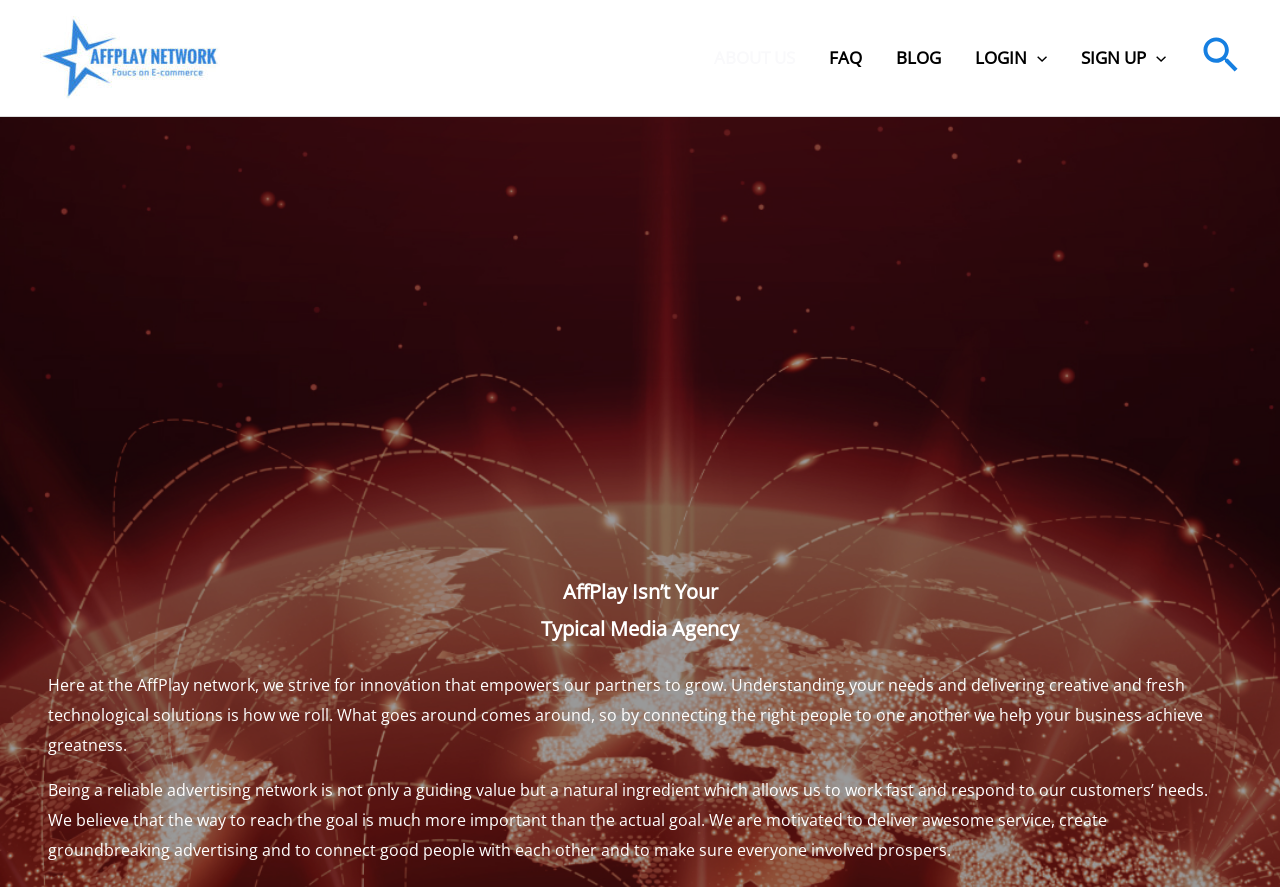What is the value of the network?
Use the information from the screenshot to give a comprehensive response to the question.

The value of the network can be found in the StaticText element that says 'Being a reliable advertising network is not only a guiding value but a natural ingredient...'. This text highlights the importance of reliability in the network.